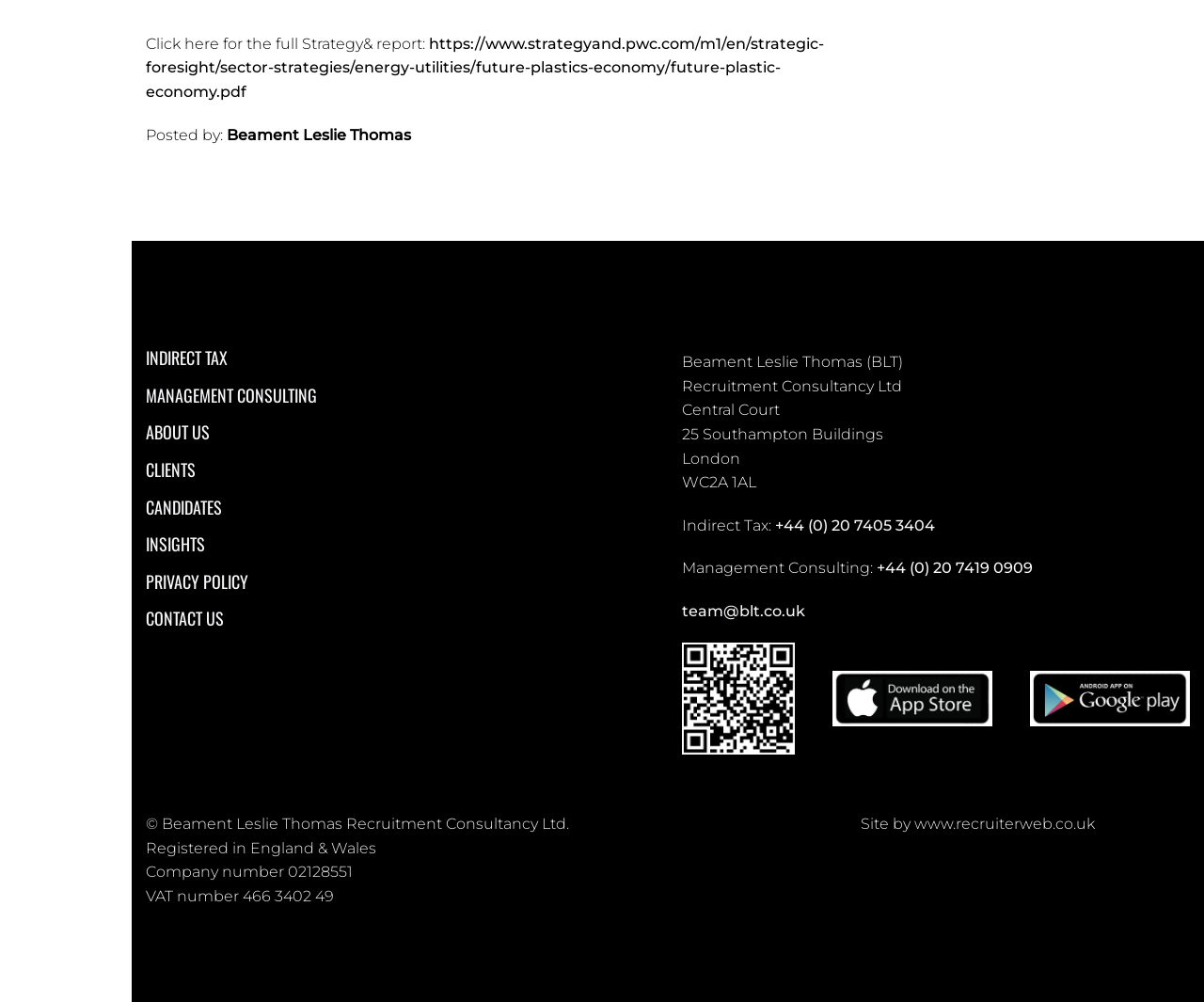Find the bounding box coordinates of the element I should click to carry out the following instruction: "Contact us via phone".

[0.644, 0.515, 0.777, 0.533]